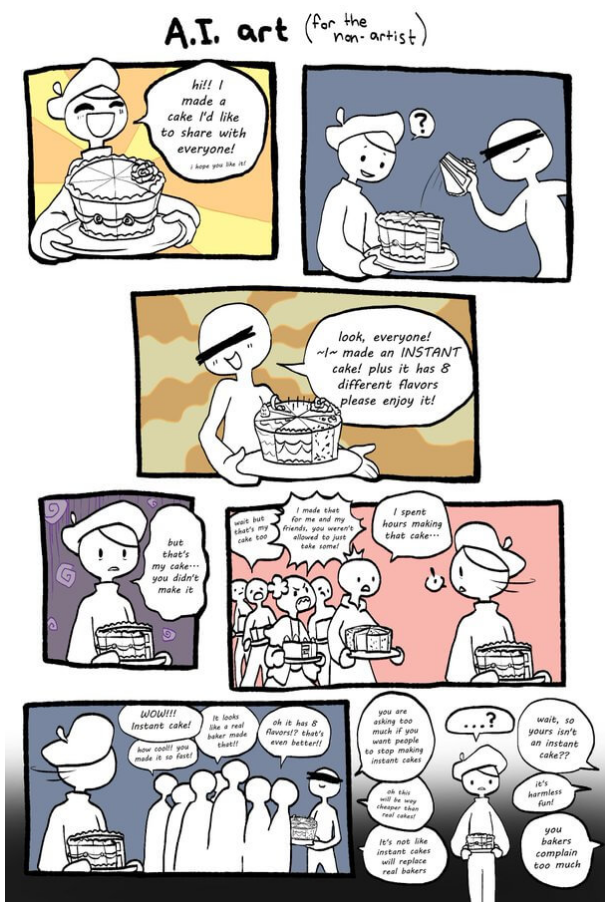Give a detailed account of the visual content in the image.

The image titled "A.I. art (for the non-artist)" humorously critiques the impact of artificial intelligence on art creation. In a comic strip format, it depicts a character enthusiastically presenting an "instant cake" to a group of viewers, declaring it boasts eight different flavors. As the scene unfolds, another character expresses discontent, stating, "but that’s my cake... you didn’t make it." This sparks a dialogue highlighting the divide between traditional artists and those who utilize AI tools. The surprised onlookers react to the concept of "instant art," questioning its authenticity. The comic playfully encapsulates the frustration of artists who feel their craftsmanship is undermined by AI’s ease of creation, ultimately posing questions about value and originality in today’s digital art landscape.